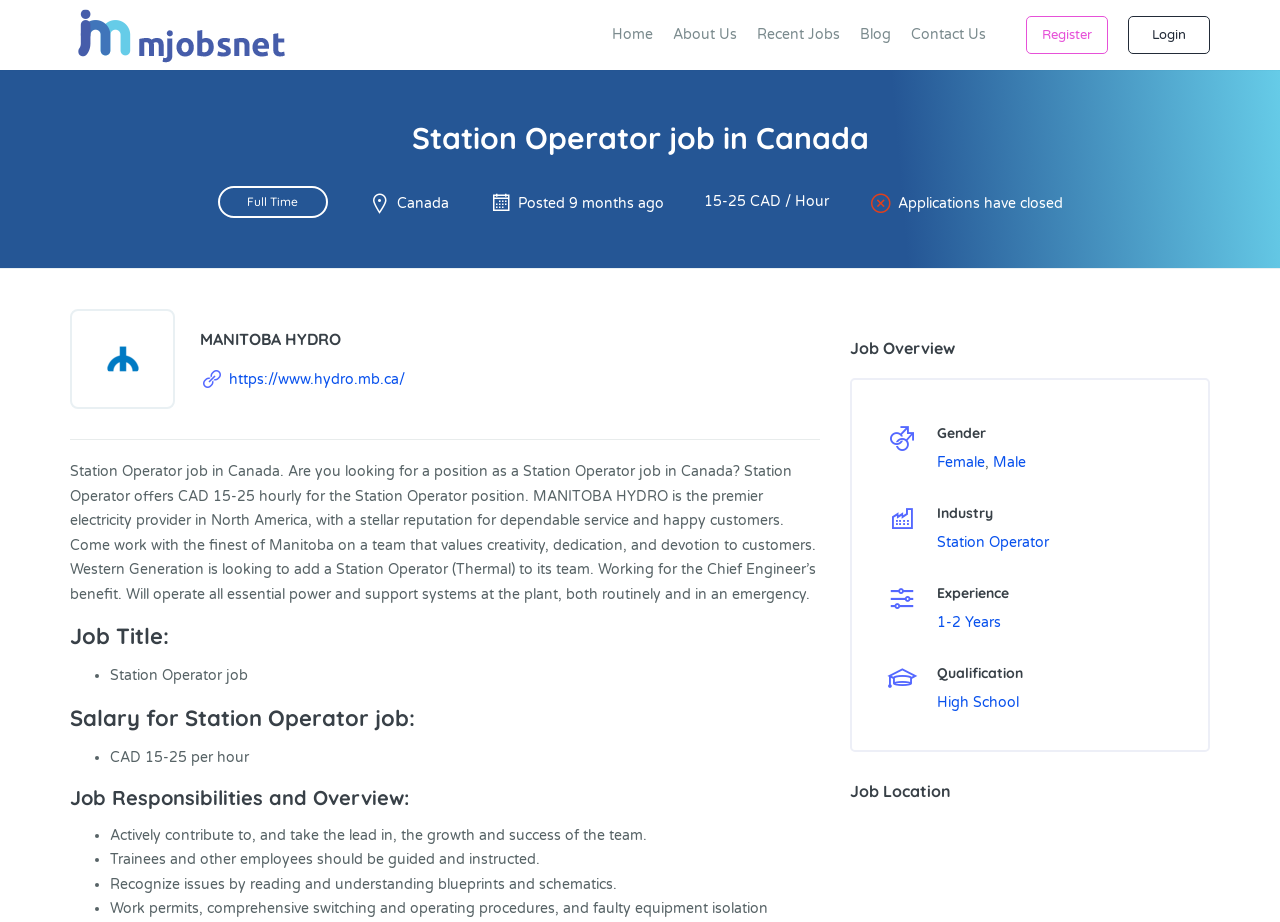Specify the bounding box coordinates of the area to click in order to execute this command: 'Click on the 'Register' link'. The coordinates should consist of four float numbers ranging from 0 to 1, and should be formatted as [left, top, right, bottom].

[0.802, 0.017, 0.866, 0.059]